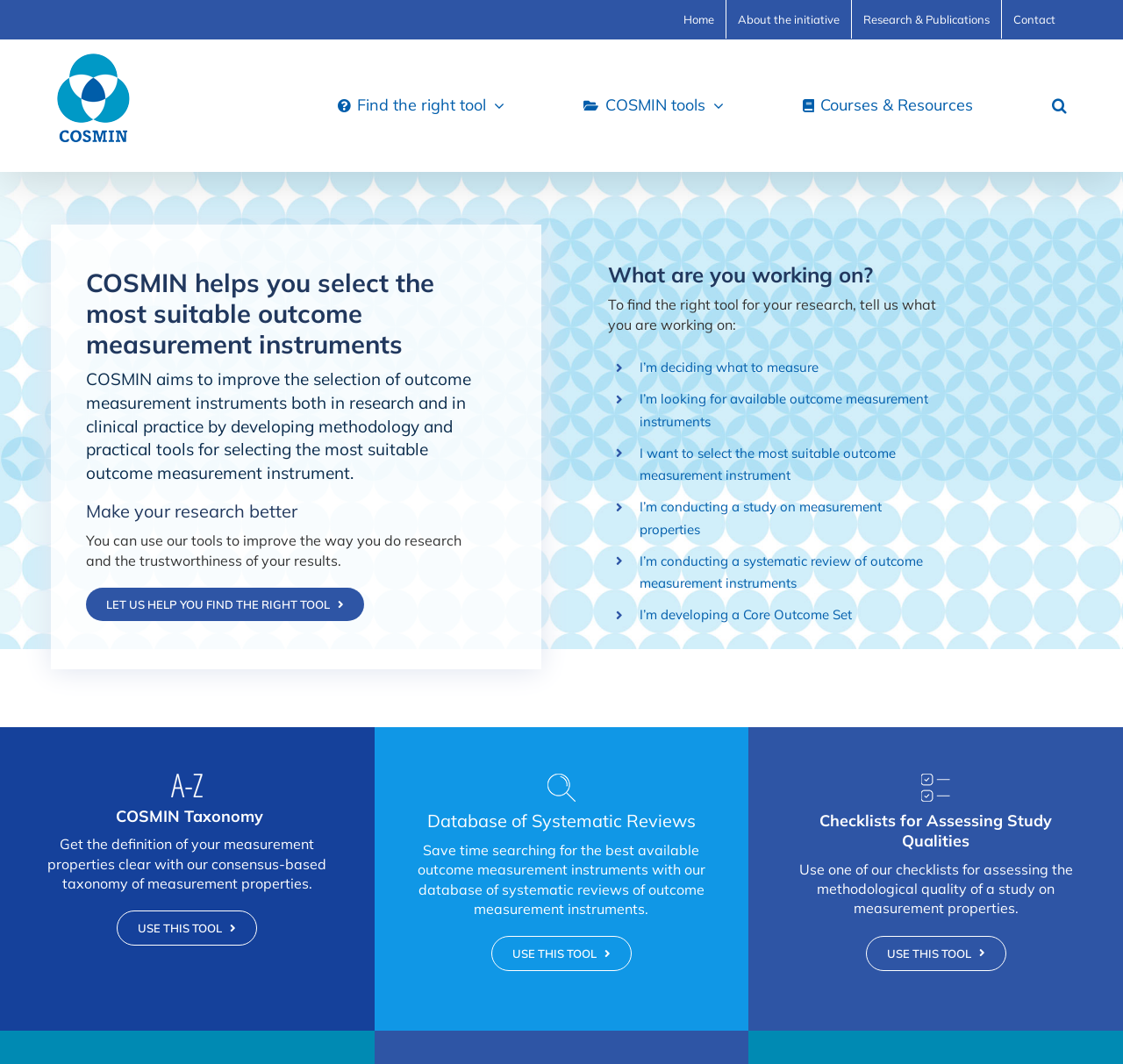Identify the bounding box coordinates of the clickable section necessary to follow the following instruction: "Get the definition of your measurement properties clear with the COSMIN Taxonomy". The coordinates should be presented as four float numbers from 0 to 1, i.e., [left, top, right, bottom].

[0.104, 0.856, 0.229, 0.889]